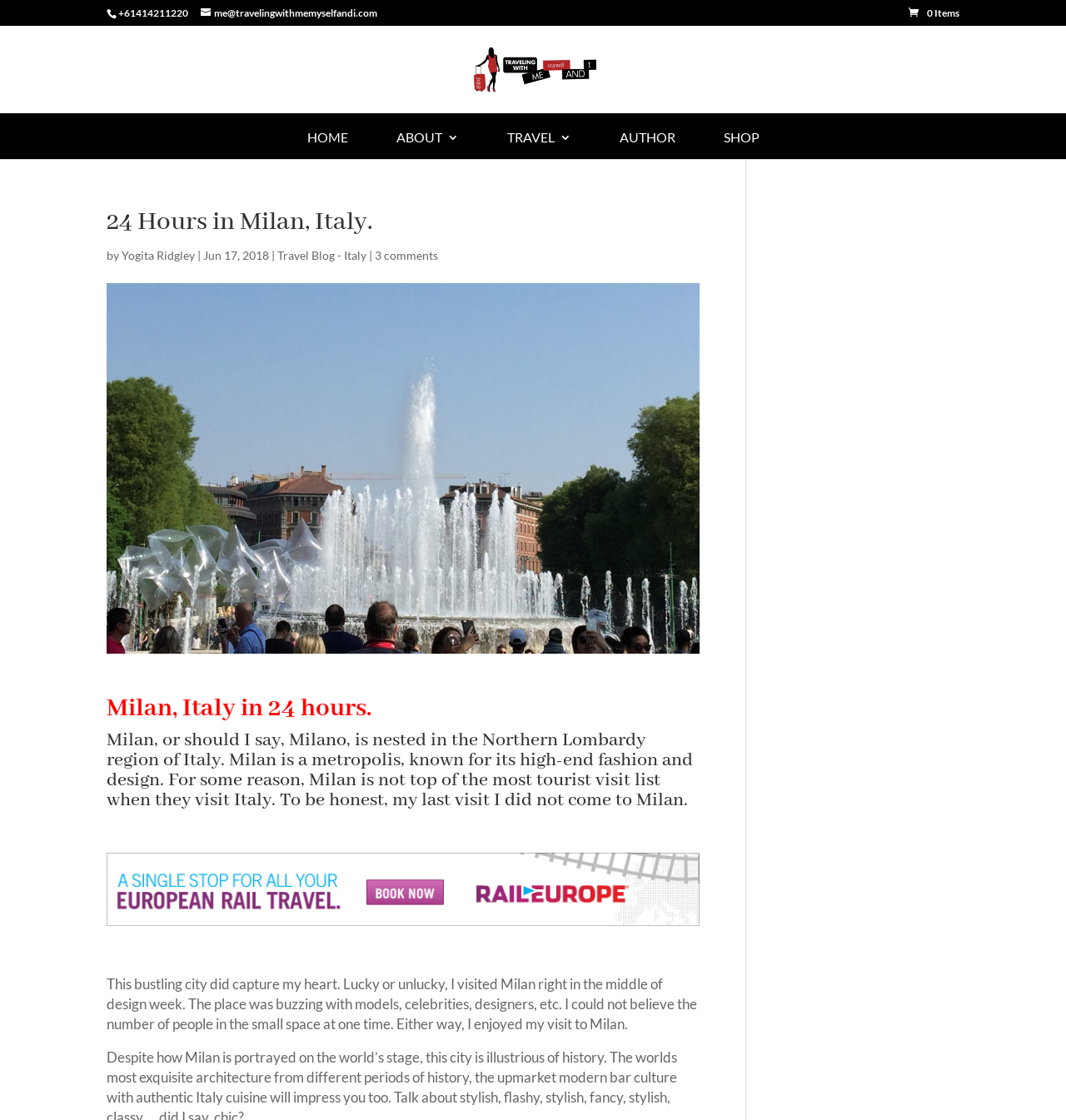What is the category of the article?
Give a detailed response to the question by analyzing the screenshot.

The category of the article can be found by looking at the link 'Travel Blog - Italy' which is located next to the author's name.